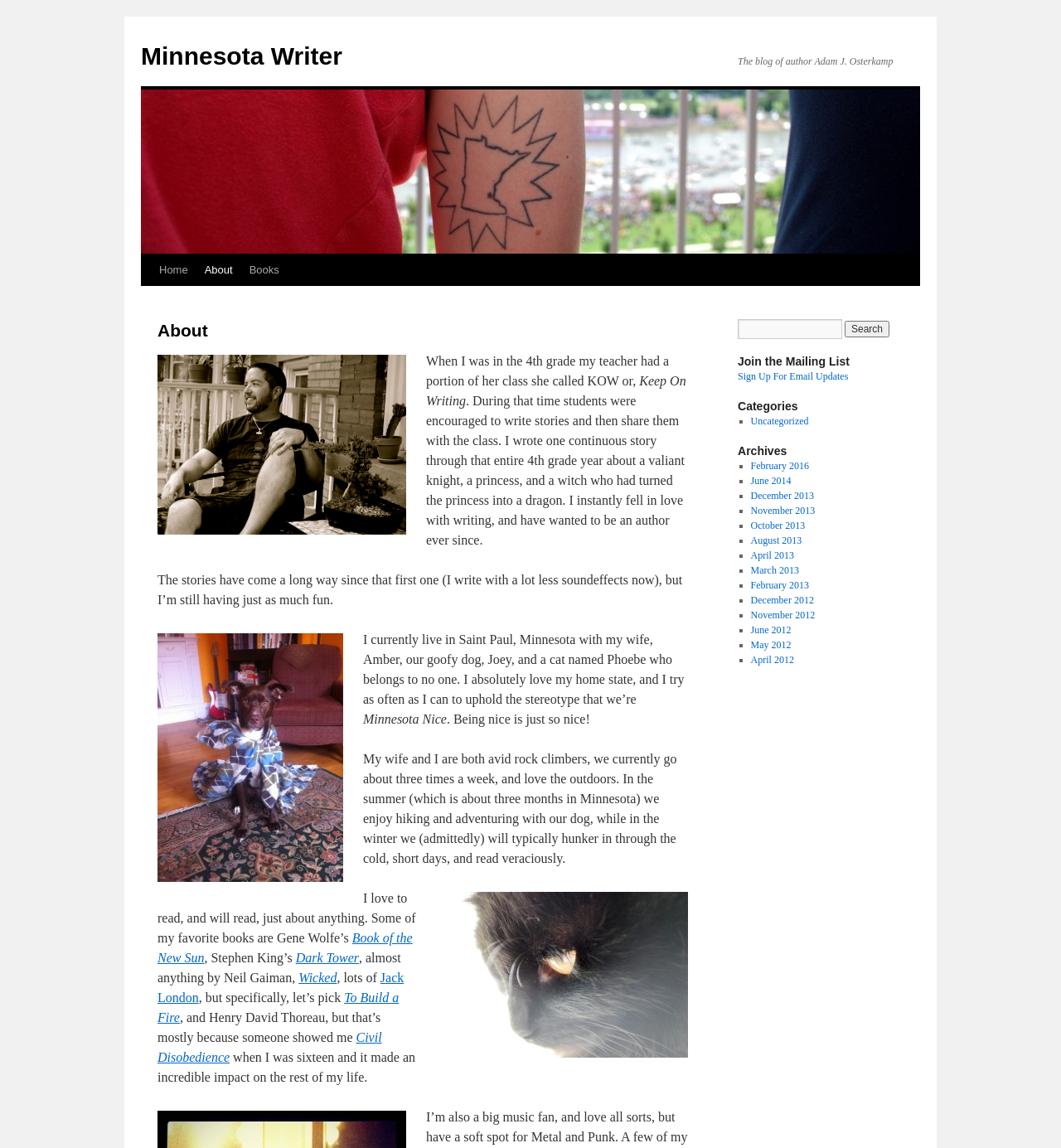Find and specify the bounding box coordinates that correspond to the clickable region for the instruction: "Login".

None